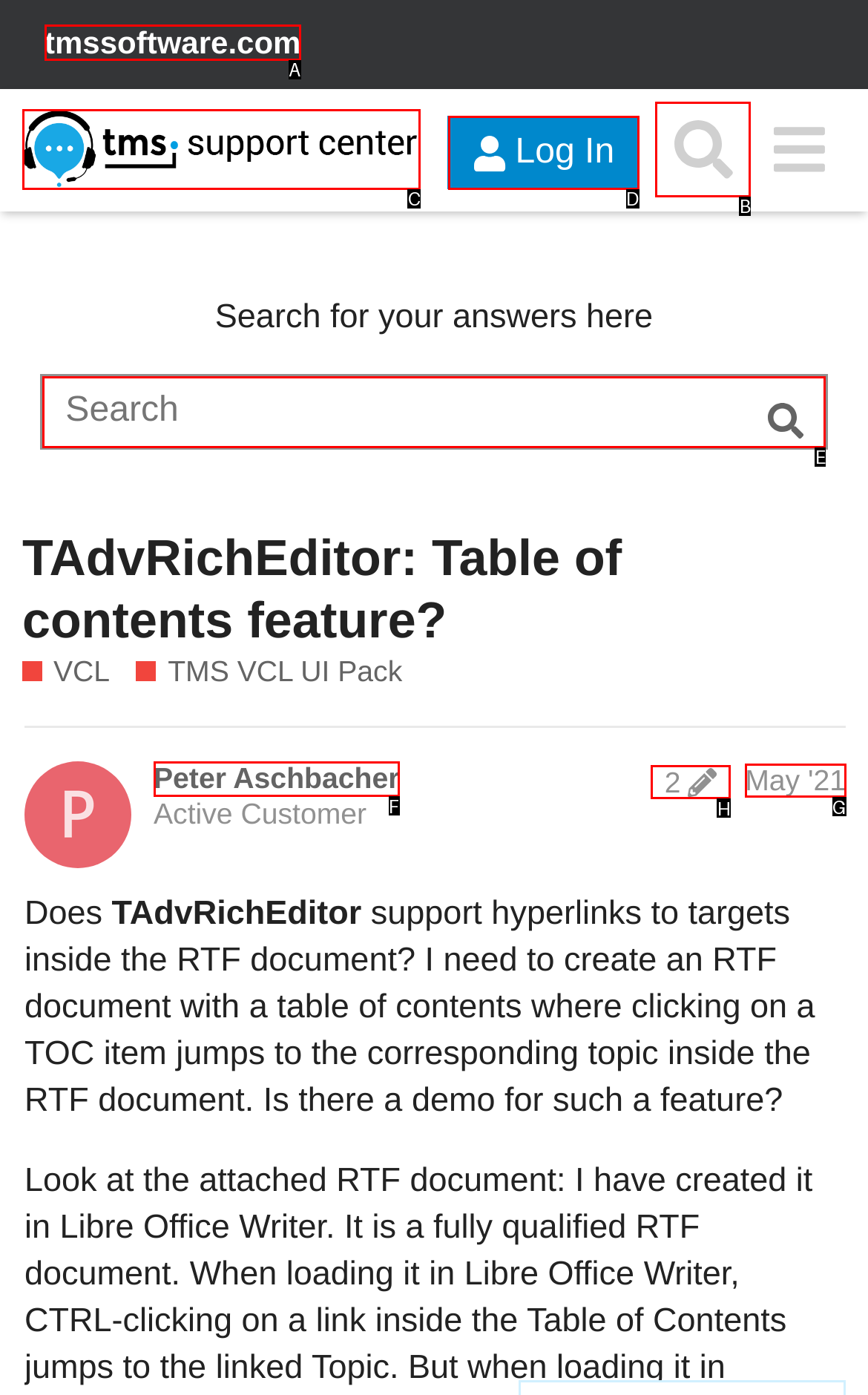Point out the UI element to be clicked for this instruction: Search for answers. Provide the answer as the letter of the chosen element.

E